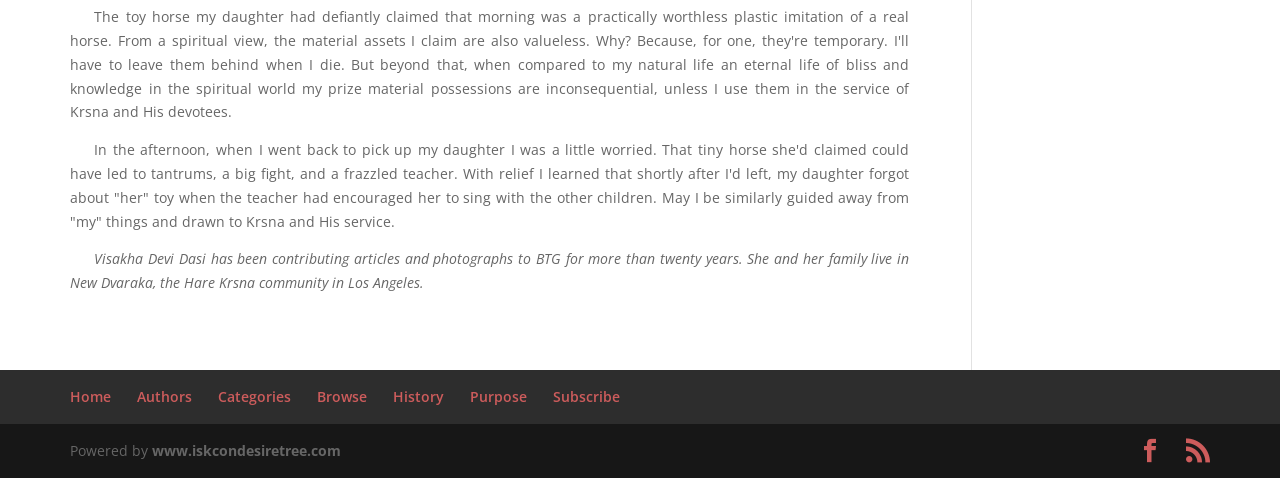What is the topic of the article?
Please answer the question with a single word or phrase, referencing the image.

Krishna and His service